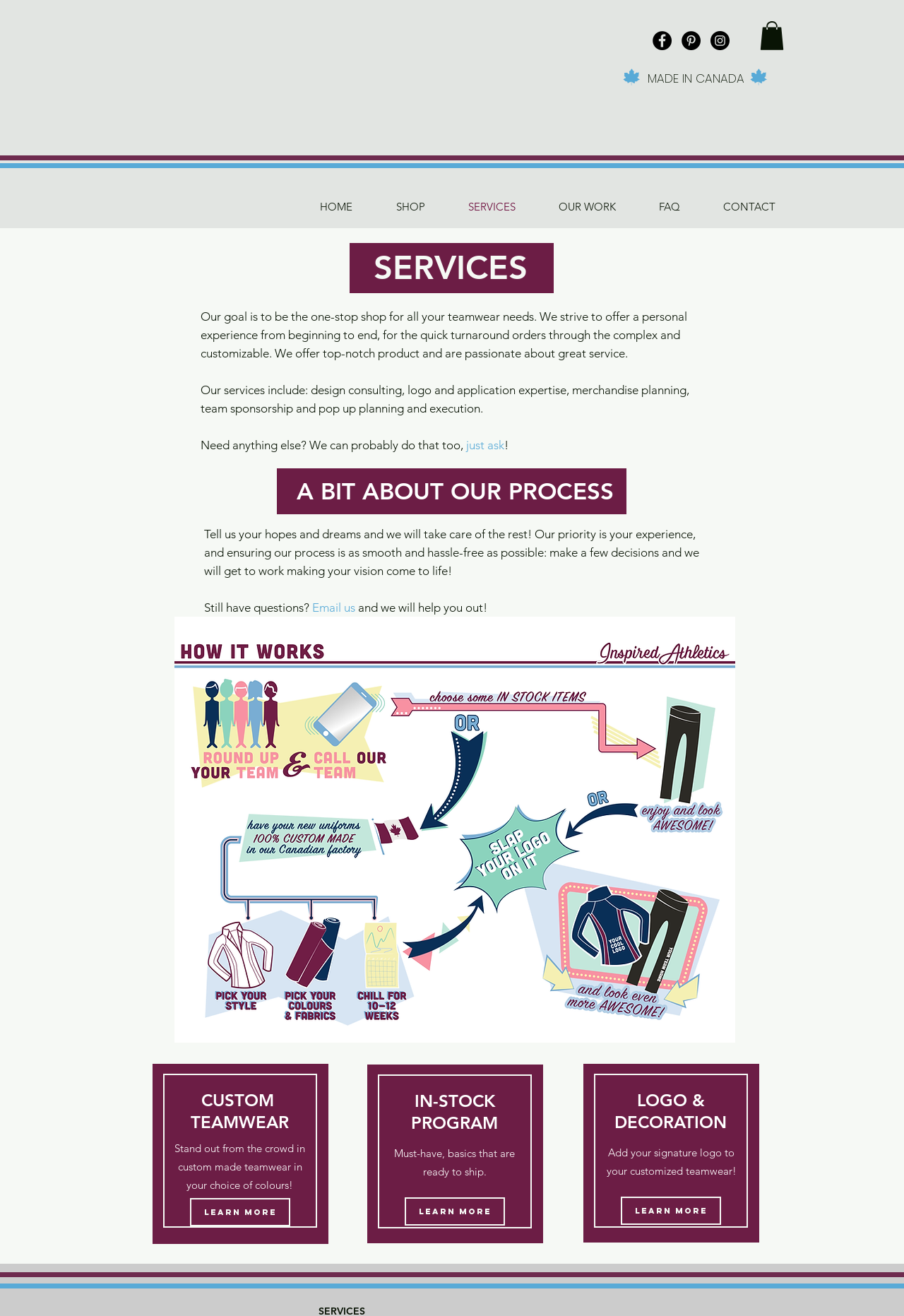Generate a thorough caption detailing the webpage content.

The webpage is about Inspired Athletics, a company that offers various services related to custom teamwear and athletic apparel. At the top right corner, there is a social bar with links to Facebook, Pinterest, and Instagram, each represented by a black circle icon. Below the social bar, there is a "GET A QUOTE" button and a "MADE IN CANADA" label.

The main content of the webpage is divided into sections. The first section has a heading "SERVICES" and describes the company's goal of being a one-stop shop for teamwear needs. The text explains that they offer a personal experience from beginning to end, including design consulting, logo and application expertise, merchandise planning, team sponsorship, and pop-up planning and execution.

The next section has a heading "A BIT ABOUT OUR PROCESS" and explains that the company prioritizes the customer's experience, making the process as smooth and hassle-free as possible. There is also a call-to-action to email the company for any questions.

The webpage then features three sections showcasing the company's services: "CUSTOM TEAMWEAR", "IN-STOCK PROGRAM", and "LOGO & DECORATION". Each section has a heading, a brief description, and a "Learn More" link. The "CUSTOM TEAMWEAR" section allows customers to create custom teamwear in their choice of colors. The "IN-STOCK PROGRAM" section offers ready-to-ship basics, and the "LOGO & DECORATION" section enables customers to add their signature logo to their customized teamwear.

Throughout the webpage, there are several buttons and links, including a "Log In" button at the top right corner and a navigation menu at the top with links to "HOME", "SHOP", "SERVICES", "OUR WORK", "FAQ", and "CONTACT".